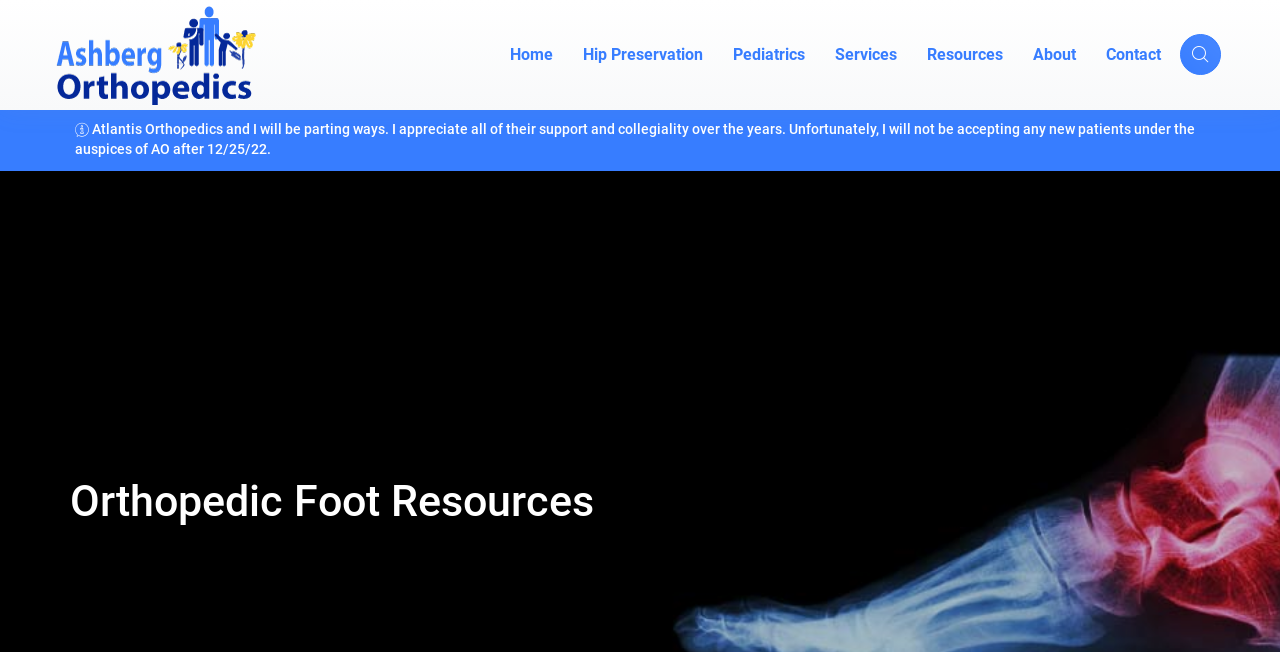Could you specify the bounding box coordinates for the clickable section to complete the following instruction: "Go to Hip Preservation"?

[0.444, 0.023, 0.561, 0.145]